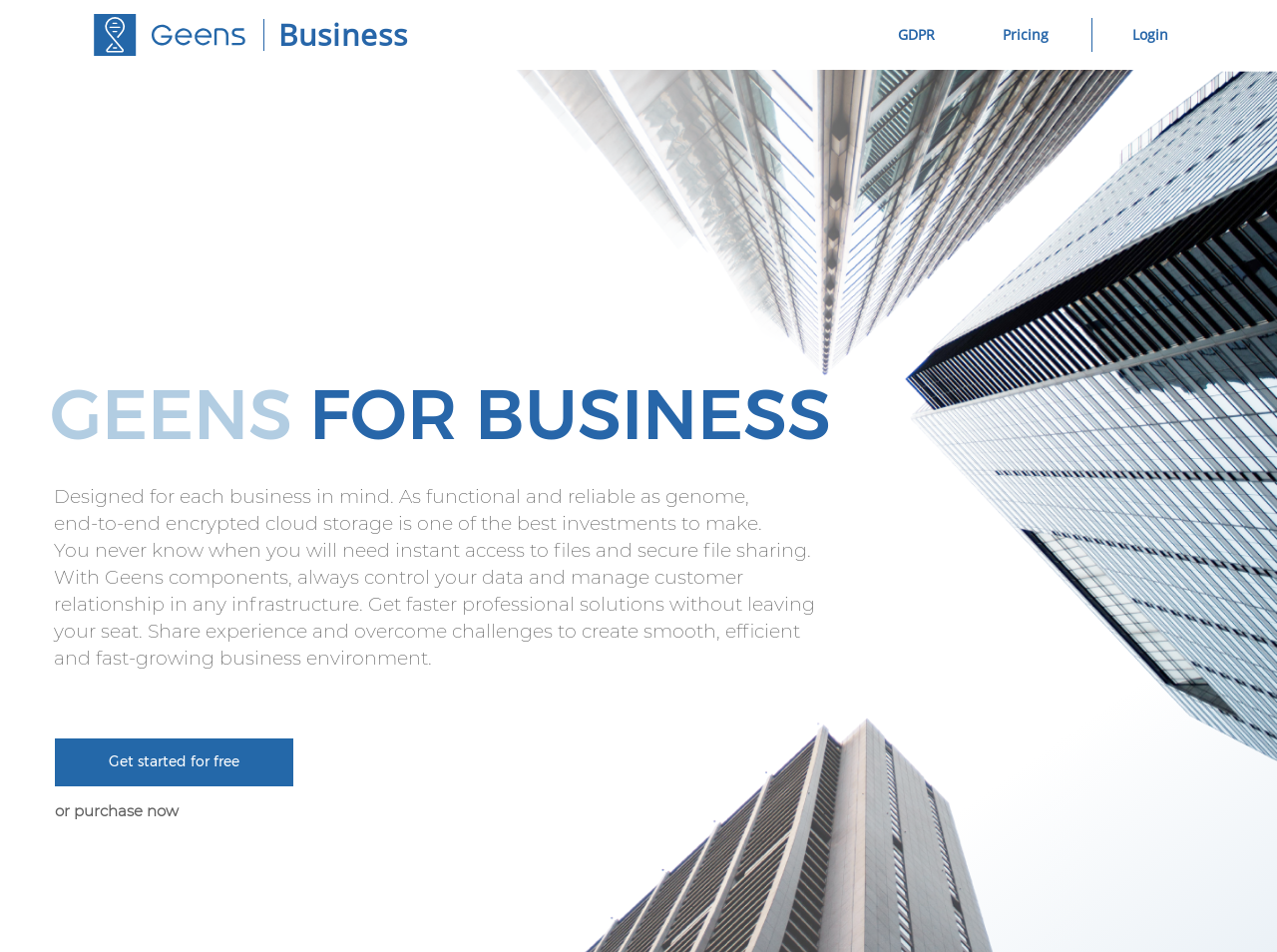Extract the main title from the webpage.

GEENS FOR BUSINESS